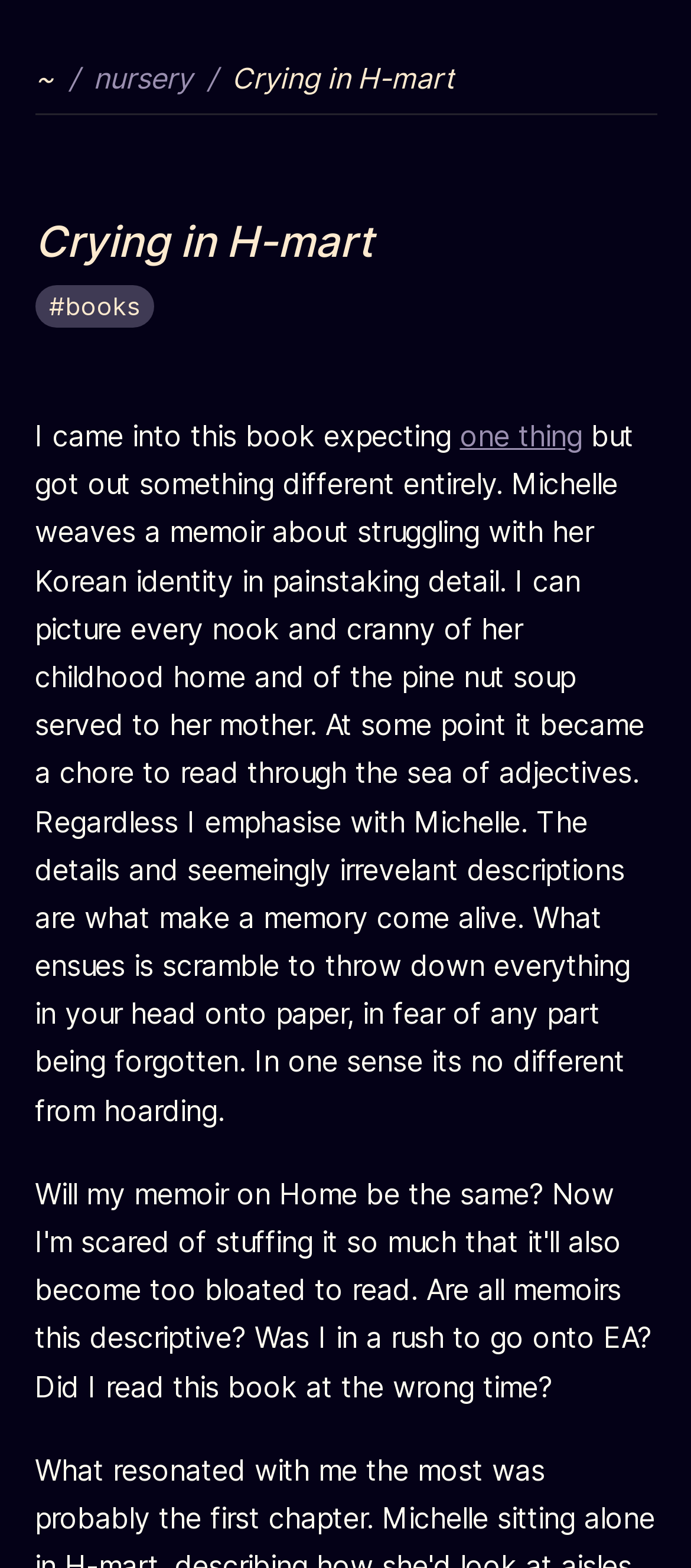What is the headline of the webpage?

Crying in H-mart